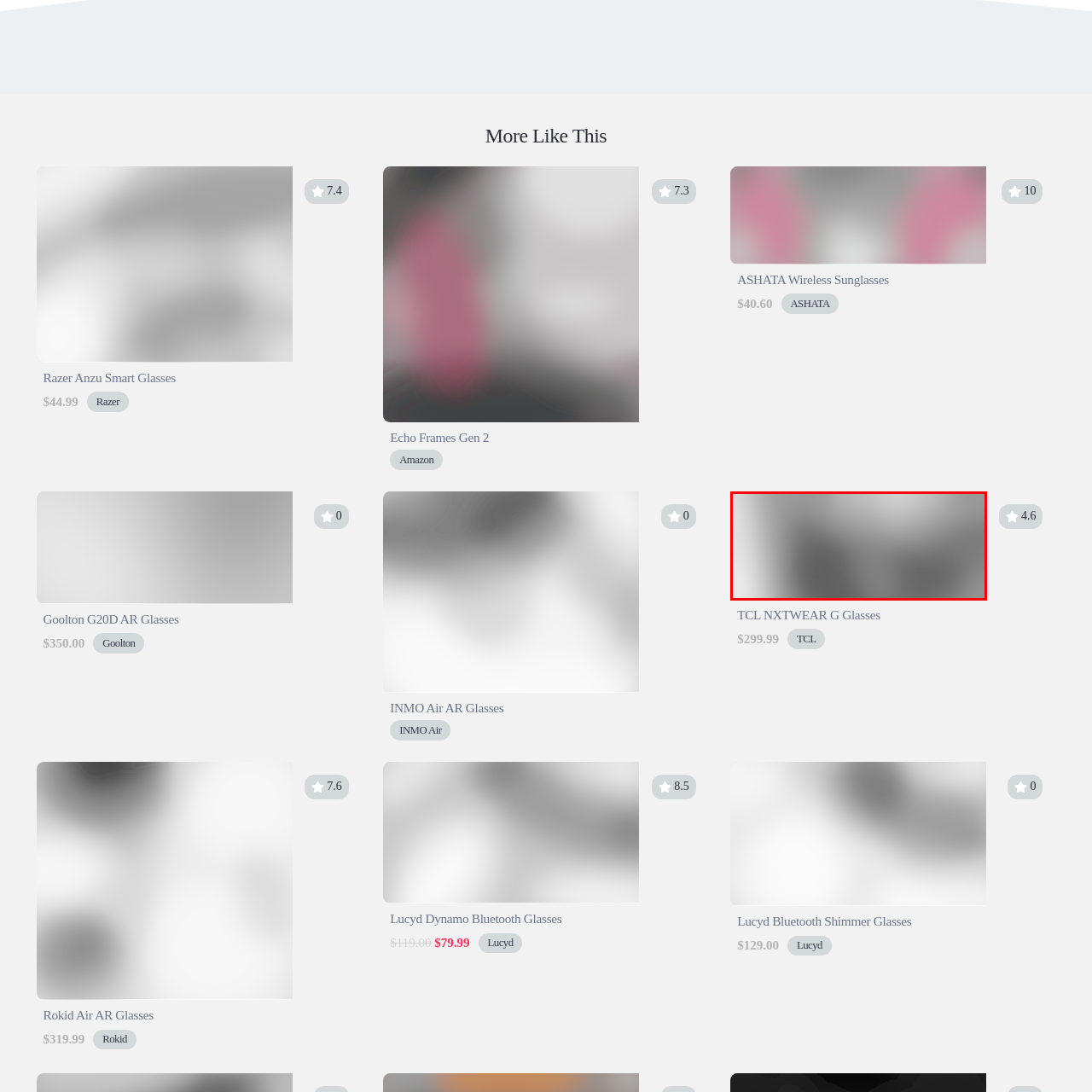Who may be interested in the TCL NXTWEAR G Glasses?
Review the image encased within the red bounding box and supply a detailed answer according to the visual information available.

According to the caption, the article suggests that the TCL NXTWEAR G Glasses could be a great fit for tech enthusiasts looking to incorporate advanced wearables into their lifestyle, implying that they may be interested in this product.